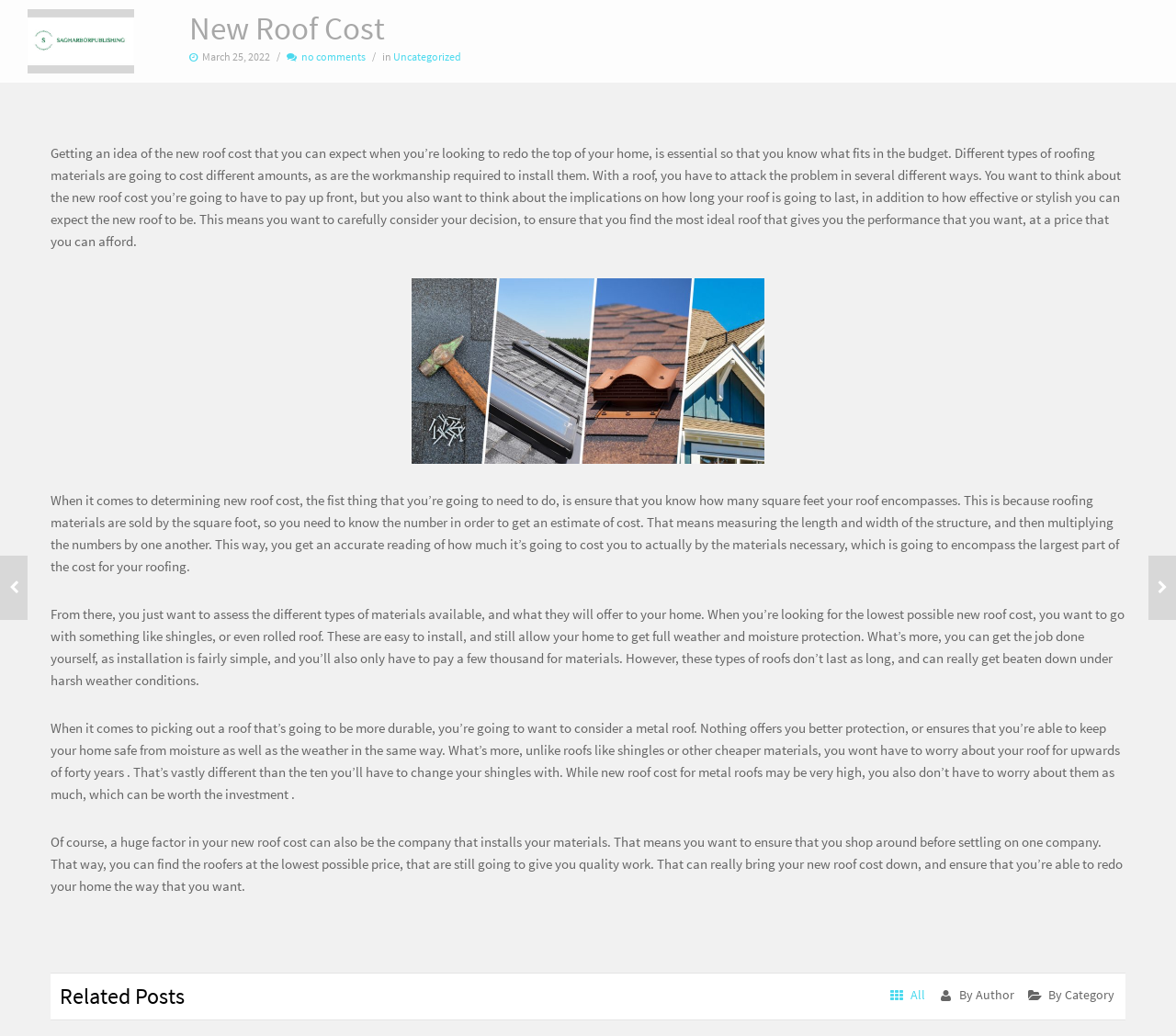What is the main topic of the webpage?
Give a one-word or short-phrase answer derived from the screenshot.

New Roof Cost